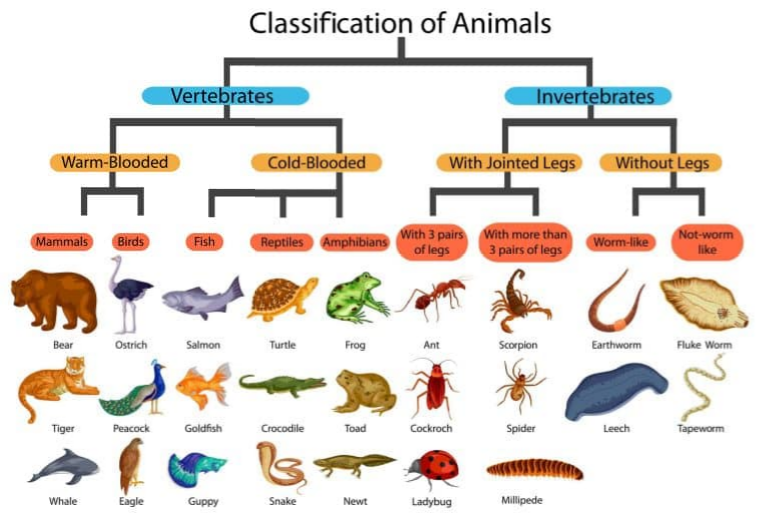What characteristic defines warm-blooded vertebrates?
We need a detailed and meticulous answer to the question.

Warm-blooded vertebrates, which include Mammals and Birds, are characterized by their ability to regulate their own body temperature, regardless of the temperature of their surroundings. This is in contrast to cold-blooded vertebrates, which rely on external sources of heat to regulate their body temperature.